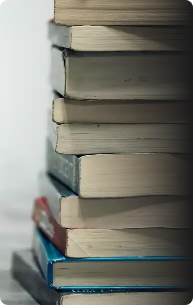Please reply with a single word or brief phrase to the question: 
What is the range of colors exhibited by the book edges?

Muted beige to brighter shades